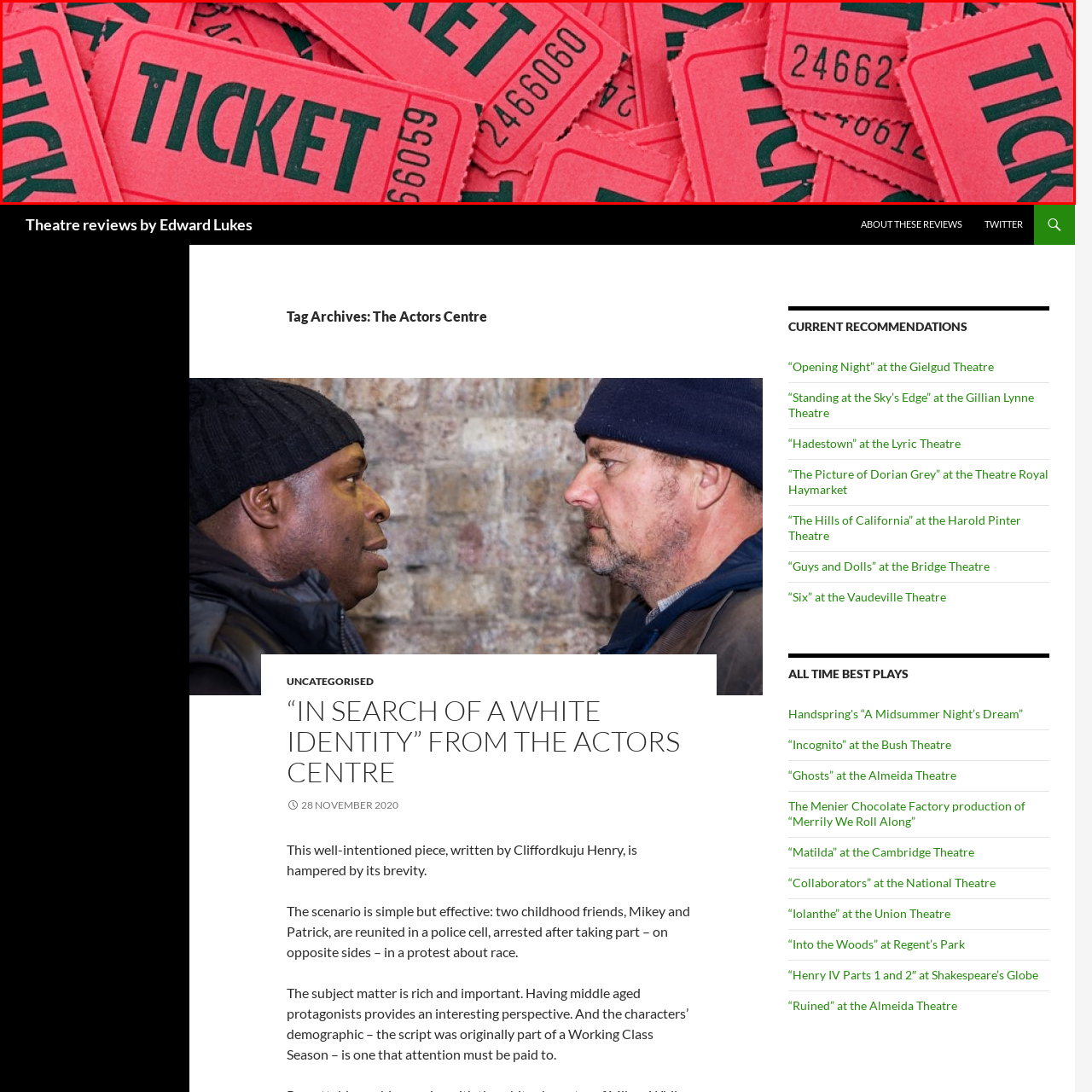Describe in detail what is happening in the image highlighted by the red border.

The image features a close-up view of a collection of vibrant red tickets, each prominently stamped with the word "TICKET" in bold, dark lettering. The tickets vary slightly in appearance, with different identification numbers displayed alongside. This visual captures the essence of anticipation and excitement often associated with attending live performances and events, reflective of the thematic focus on theatre as highlighted in the surrounding content of the webpage dedicated to theatre reviews by Edward Lukes. The scattered arrangement of the tickets suggests a bustling atmosphere, reminiscent of a ticket booth at a theatre, engaging viewers in the world of performing arts.